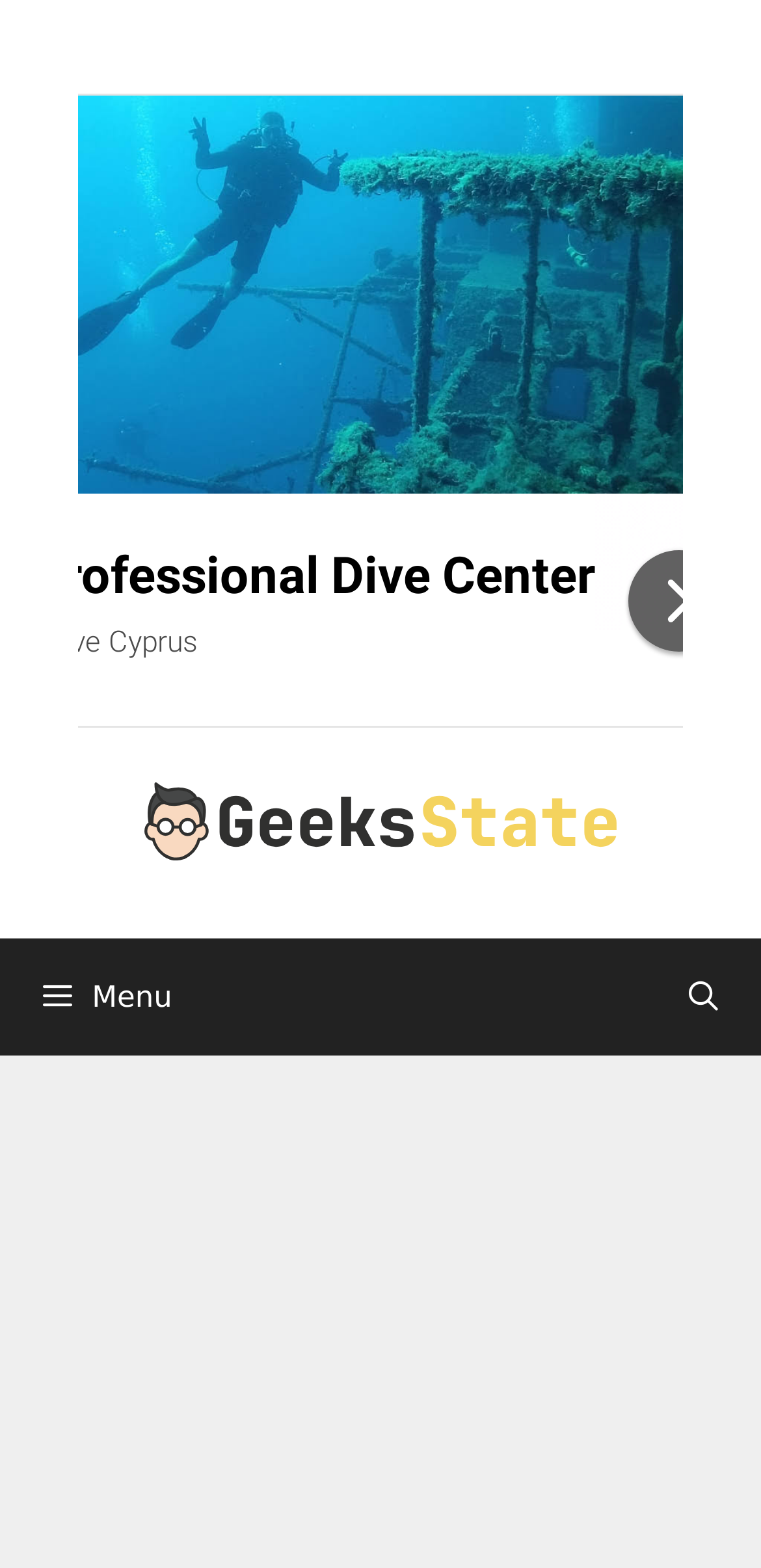Please give a succinct answer to the question in one word or phrase:
What is the logo of the website?

GeeksState